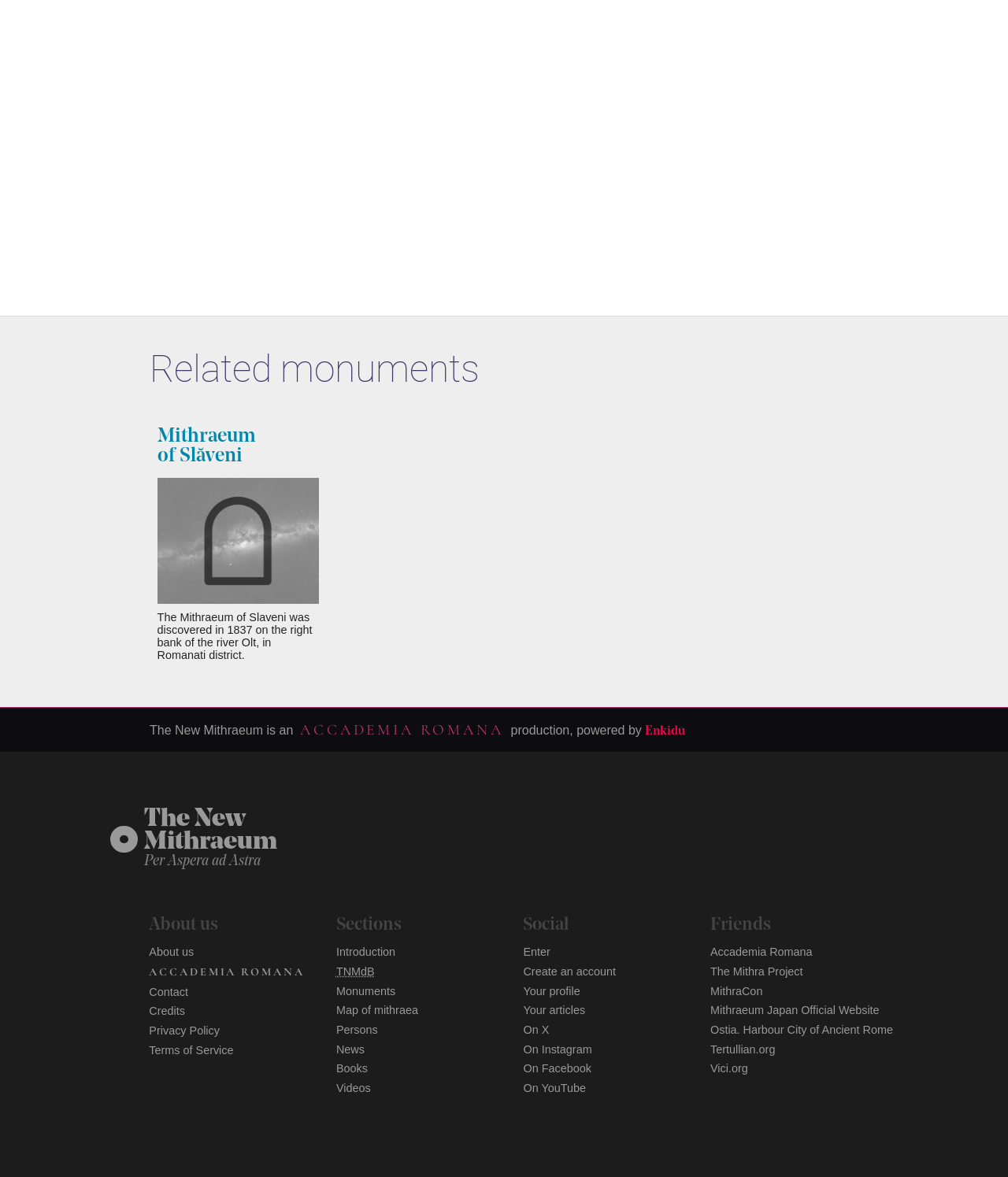Please identify the bounding box coordinates of the element that needs to be clicked to execute the following command: "Visit 'Per Aspera ad Astra'". Provide the bounding box using four float numbers between 0 and 1, formatted as [left, top, right, bottom].

[0.143, 0.726, 0.258, 0.738]